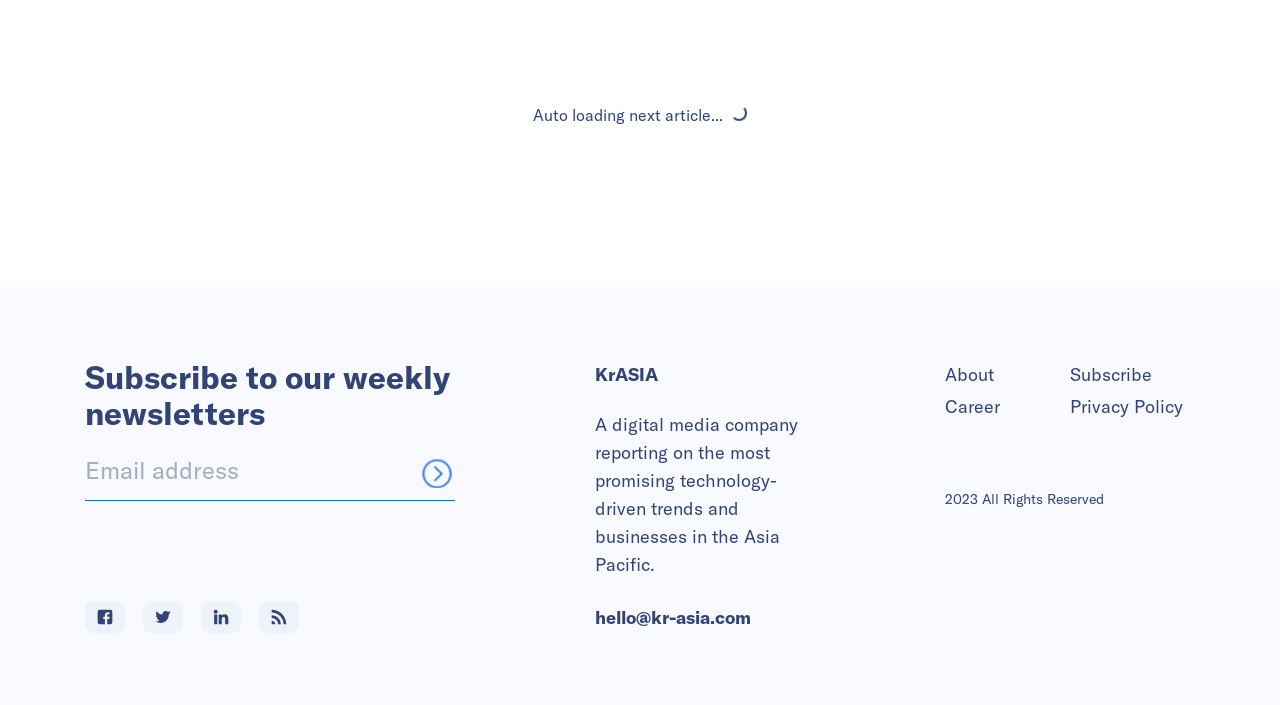Reply to the question with a single word or phrase:
What is the copyright year?

2023